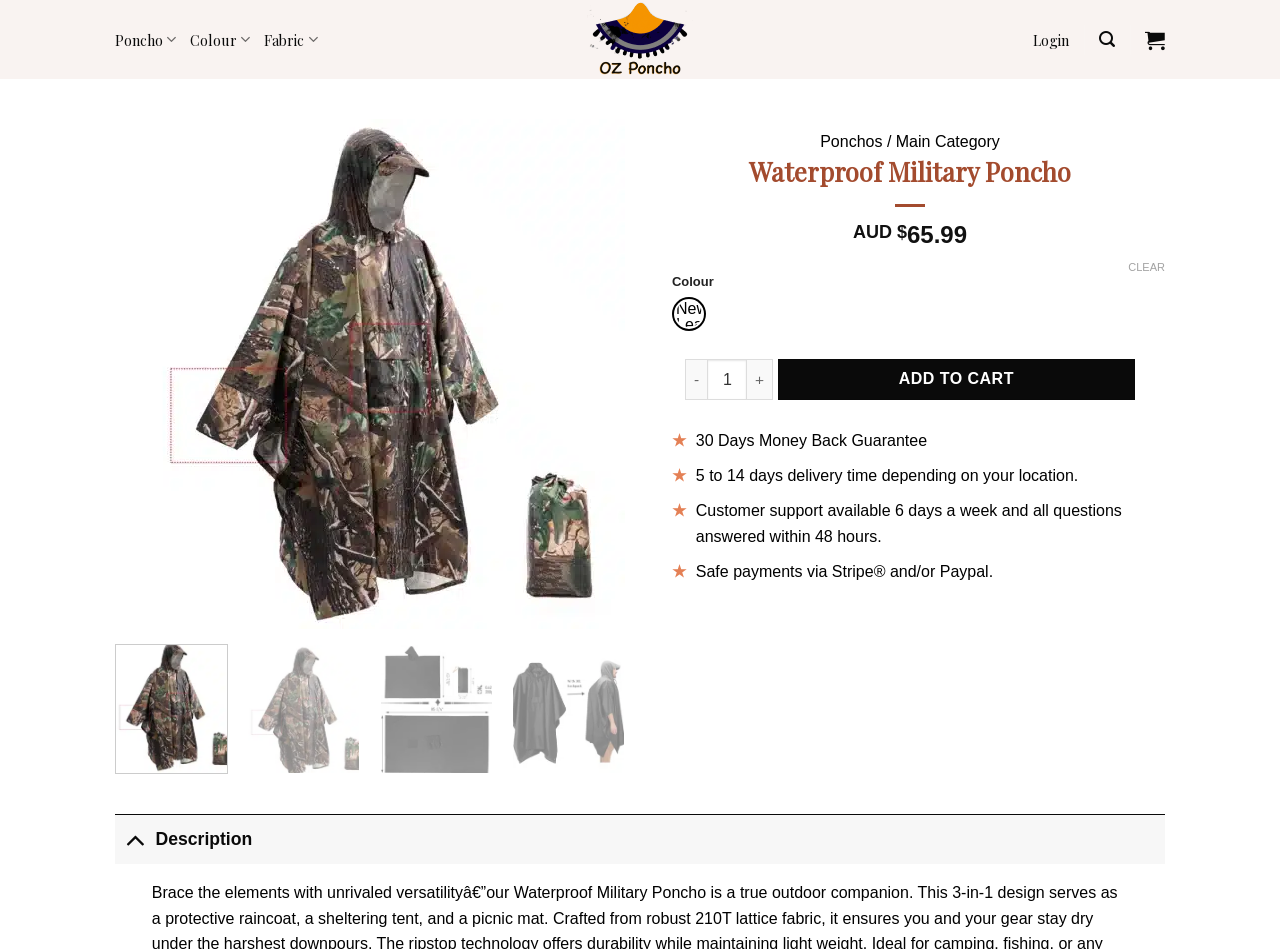Determine the bounding box coordinates for the area that needs to be clicked to fulfill this task: "Share this on Facebook". The coordinates must be given as four float numbers between 0 and 1, i.e., [left, top, right, bottom].

None